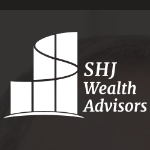Provide a comprehensive description of the image.

The image features the logo of SHJ Wealth Advisors, showcasing a modern and professional design. The logo includes a stylized graphic that resembles a rising bar graph, symbolizing growth and financial success, alongside the text "SHJ Wealth Advisors." The combination of the visual elements and the company name conveys a sense of trust and expertise in wealth management. This branding theme aligns with their mission to help clients plan for the future while enjoying their present financial circumstances.